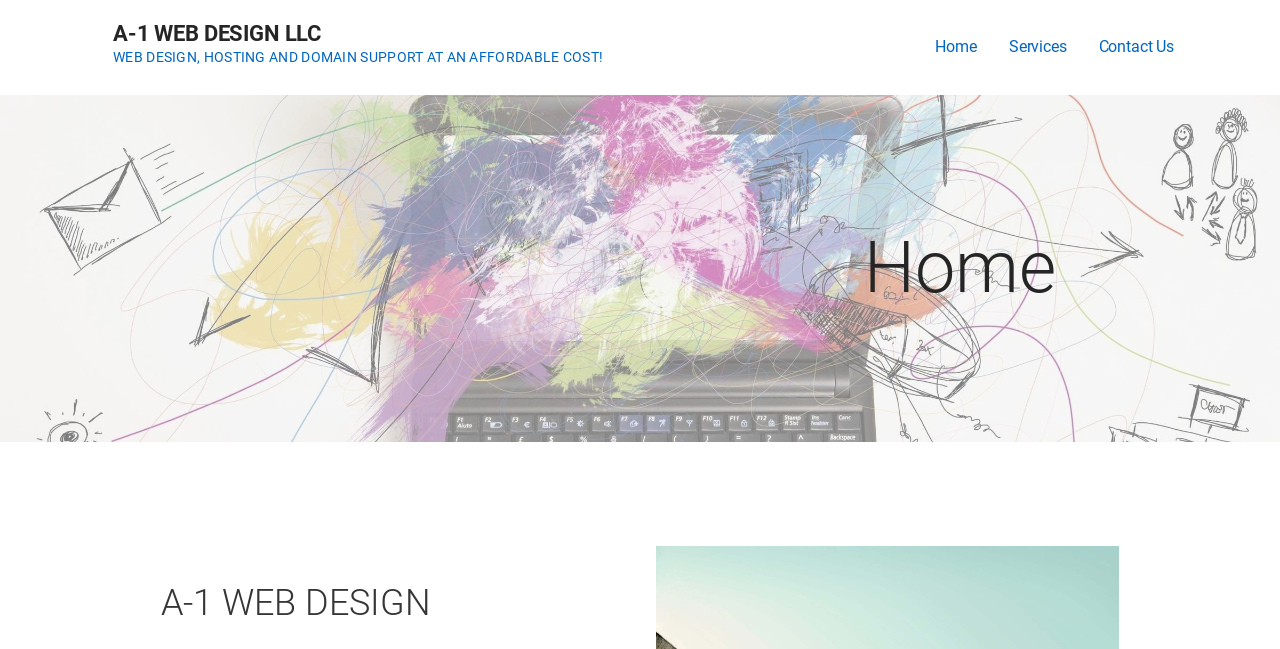How many columns are there in the webpage layout?
Deliver a detailed and extensive answer to the question.

The webpage layout appears to have a single column, as all elements are stacked vertically without any horizontal separation, indicating a single-column layout.